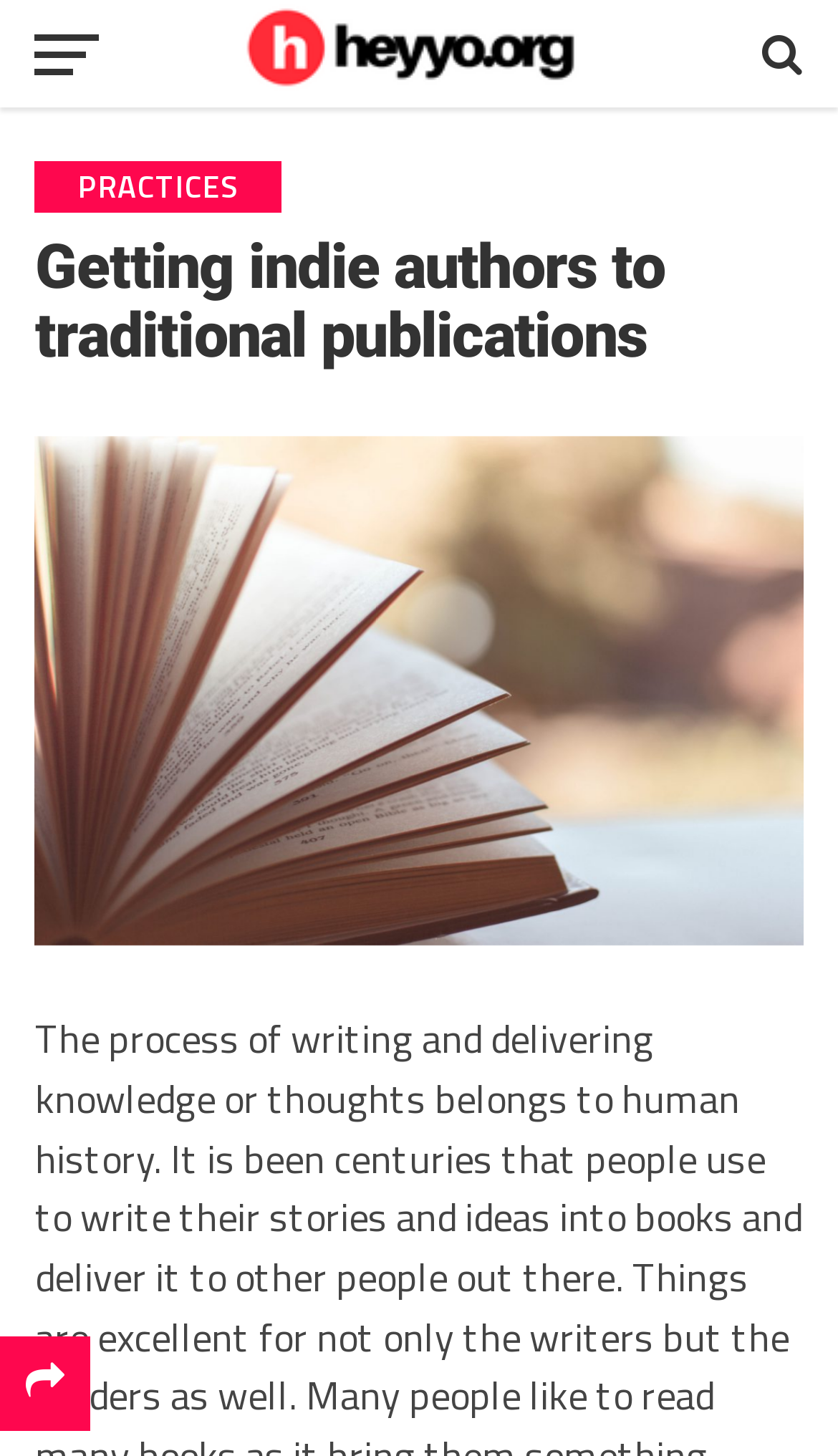Please extract and provide the main headline of the webpage.

Getting indie authors to traditional publications